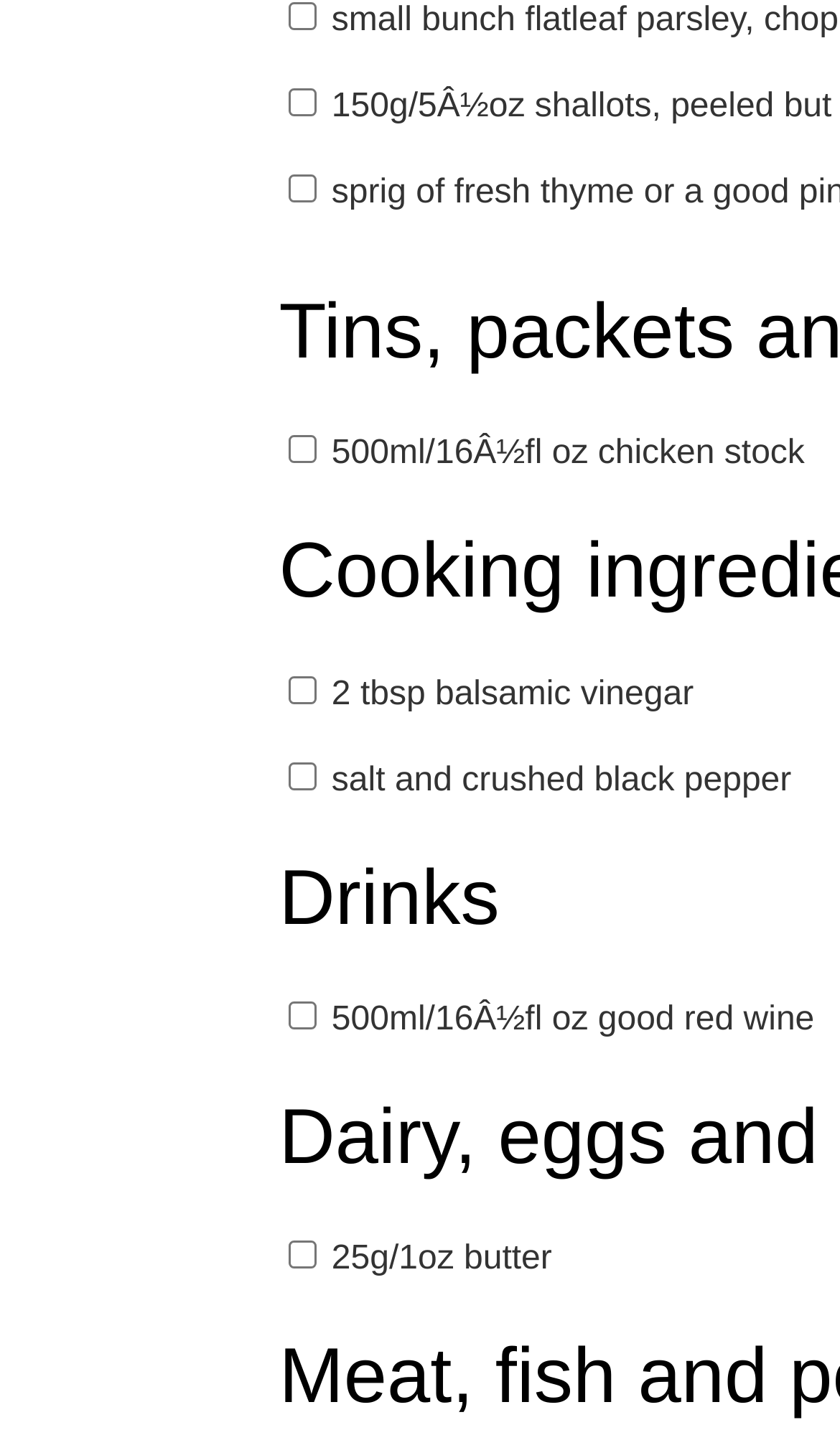How many ingredients have a quantity specified in grams?
Using the image as a reference, answer the question in detail.

I scanned the checkboxes on the webpage and found that two ingredients have quantities specified in grams: '150g/5½oz shallots' and '25g/1oz butter'.